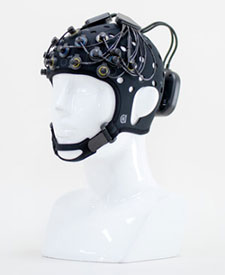Write a descriptive caption for the image, covering all notable aspects.

The image depicts a Brite 24 fNIRS device, designed for functional Near-Infrared Spectroscopy (fNIRS) recording. The device is showcased on a mannequin head, illustrating its application in measuring brain activity. It features a series of sensors strategically positioned across the headgear, which includes both light sources and detectors, allowing the technology to capture various wavelengths of near-infrared light. This enables the assessment of cerebral blood flow and oxygenation in real-time. The device is part of the Physiology Suite, highlighting its clinical and research relevance in monitoring neural activity.